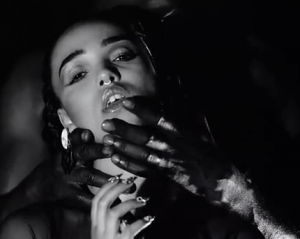Explain in detail what you see in the image.

The image is a striking black-and-white aesthetic, capturing an intense moment between two figures. A woman, with a serene yet captivating expression, seems to be caught in a moment of vulnerability and allure. Her dark hair frames her face, and she wears prominent earrings that draw attention to her features. Hands with dark skin hold her face gently, suggesting a mix of tenderness and complexity in their interaction.

The backdrop is dark, enhancing the contrast of the figures, and creating an intimate, almost theatrical atmosphere. This visual evokes themes of connection and intimacy, hinting at deeper emotional layers, perhaps alluding to the complexities of relationships. The monochrome palette further emphasizes the drama of the moment, highlighting both the expressions and the physicality of the scene, enriching the viewer's engagement with the image's narrative.